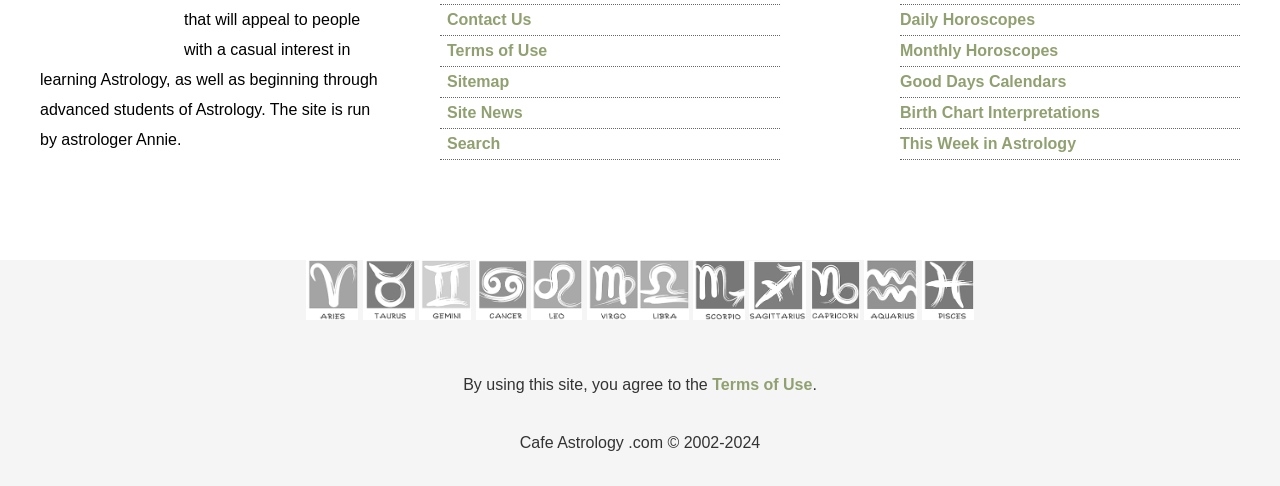What is the website about?
From the image, respond with a single word or phrase.

Astrology